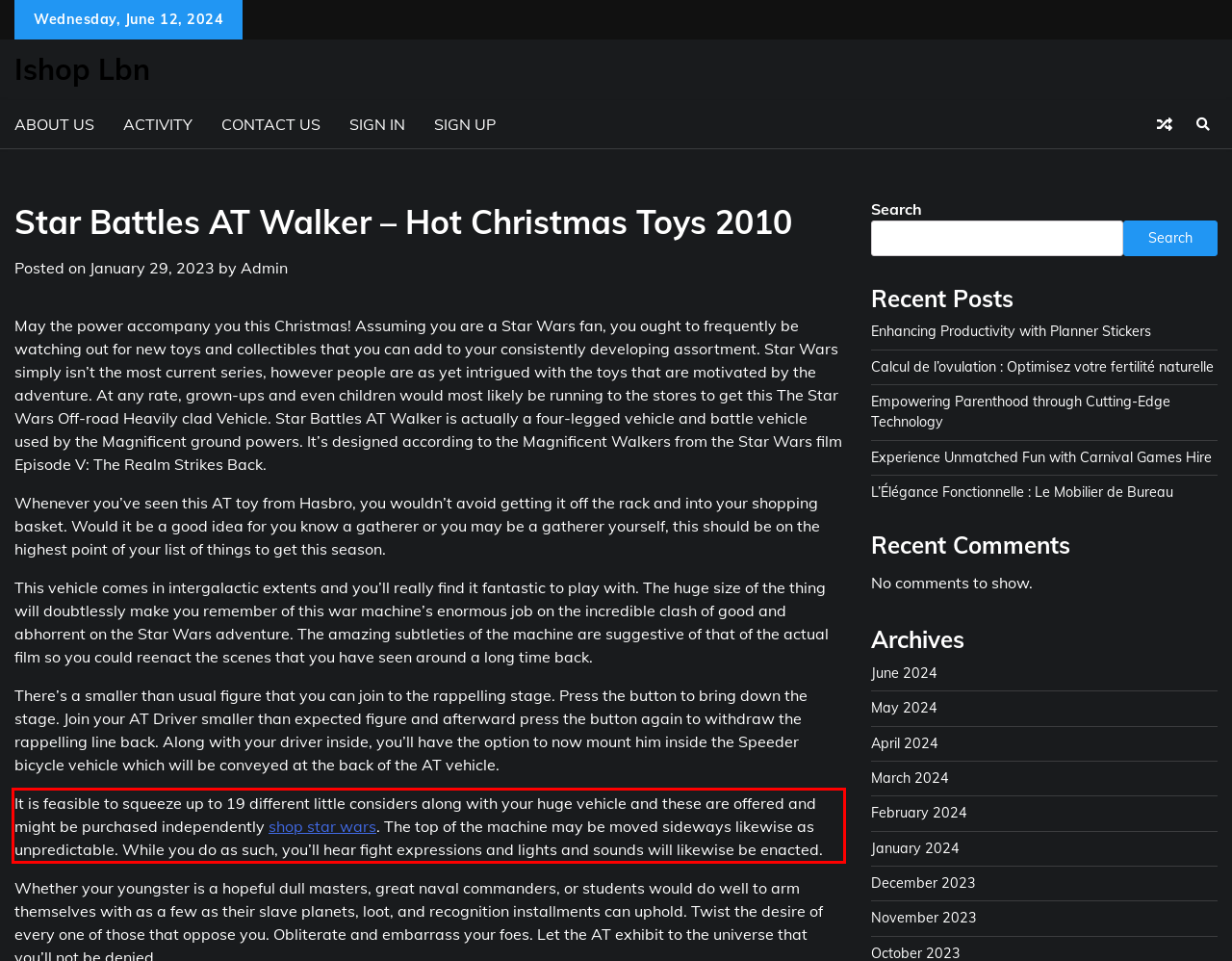Review the screenshot of the webpage and recognize the text inside the red rectangle bounding box. Provide the extracted text content.

It is feasible to squeeze up to 19 different little considers along with your huge vehicle and these are offered and might be purchased independently shop star wars. The top of the machine may be moved sideways likewise as unpredictable. While you do as such, you’ll hear fight expressions and lights and sounds will likewise be enacted.